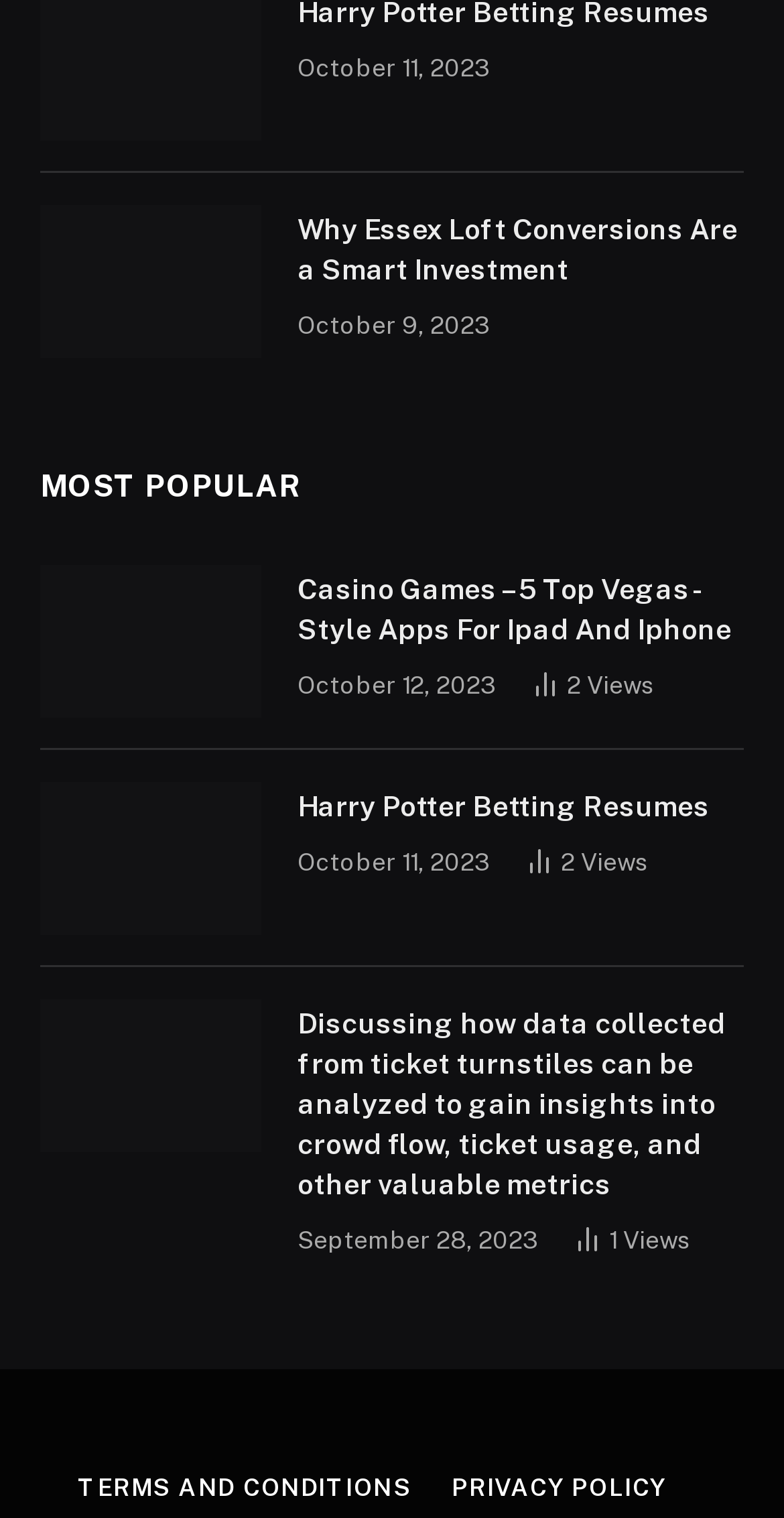Determine the bounding box coordinates of the element's region needed to click to follow the instruction: "Read the article about Harry Potter Betting". Provide these coordinates as four float numbers between 0 and 1, formatted as [left, top, right, bottom].

[0.051, 0.515, 0.333, 0.616]